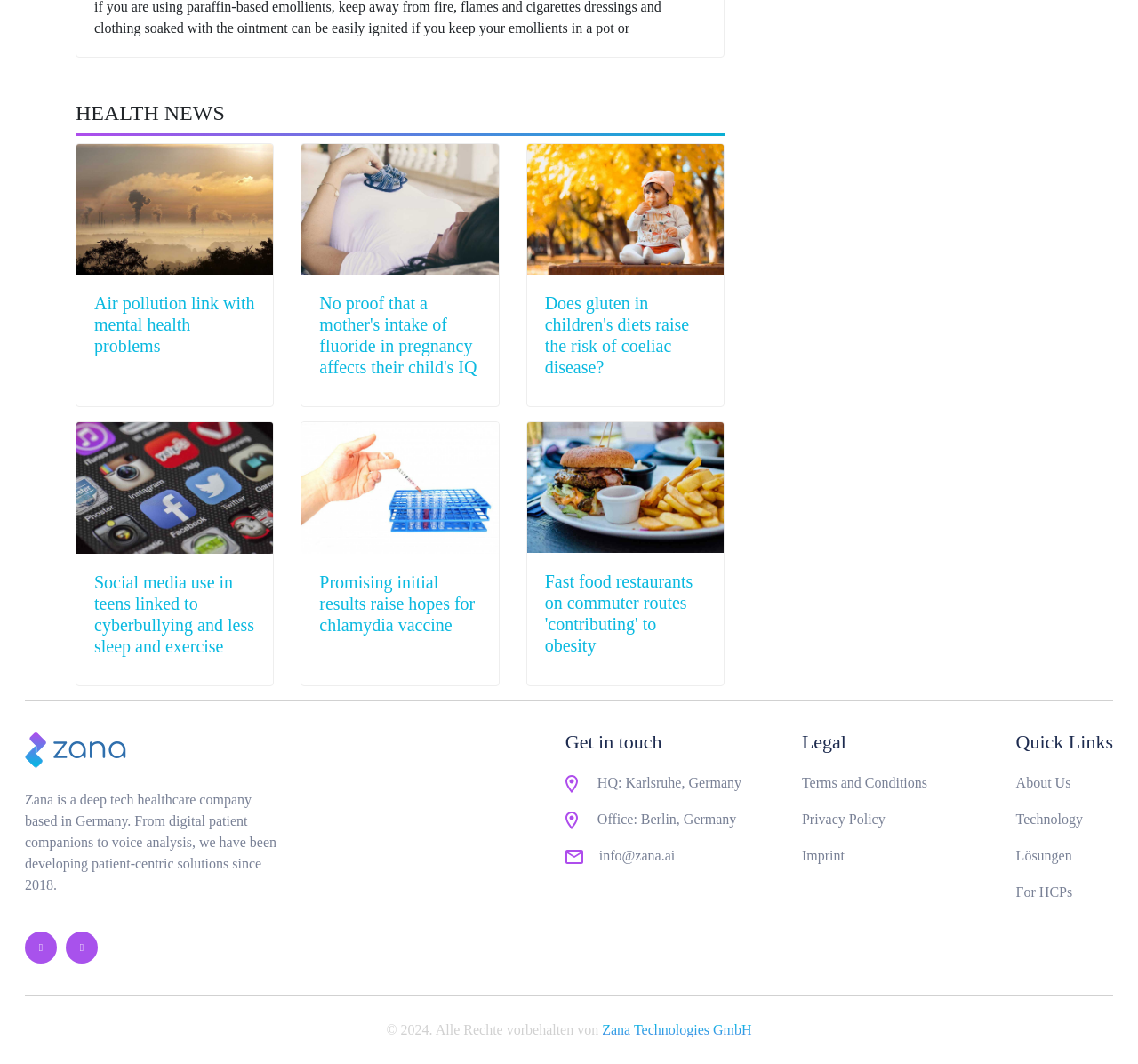Locate the bounding box coordinates of the UI element described by: "Lösungen". The bounding box coordinates should consist of four float numbers between 0 and 1, i.e., [left, top, right, bottom].

[0.893, 0.793, 0.978, 0.828]